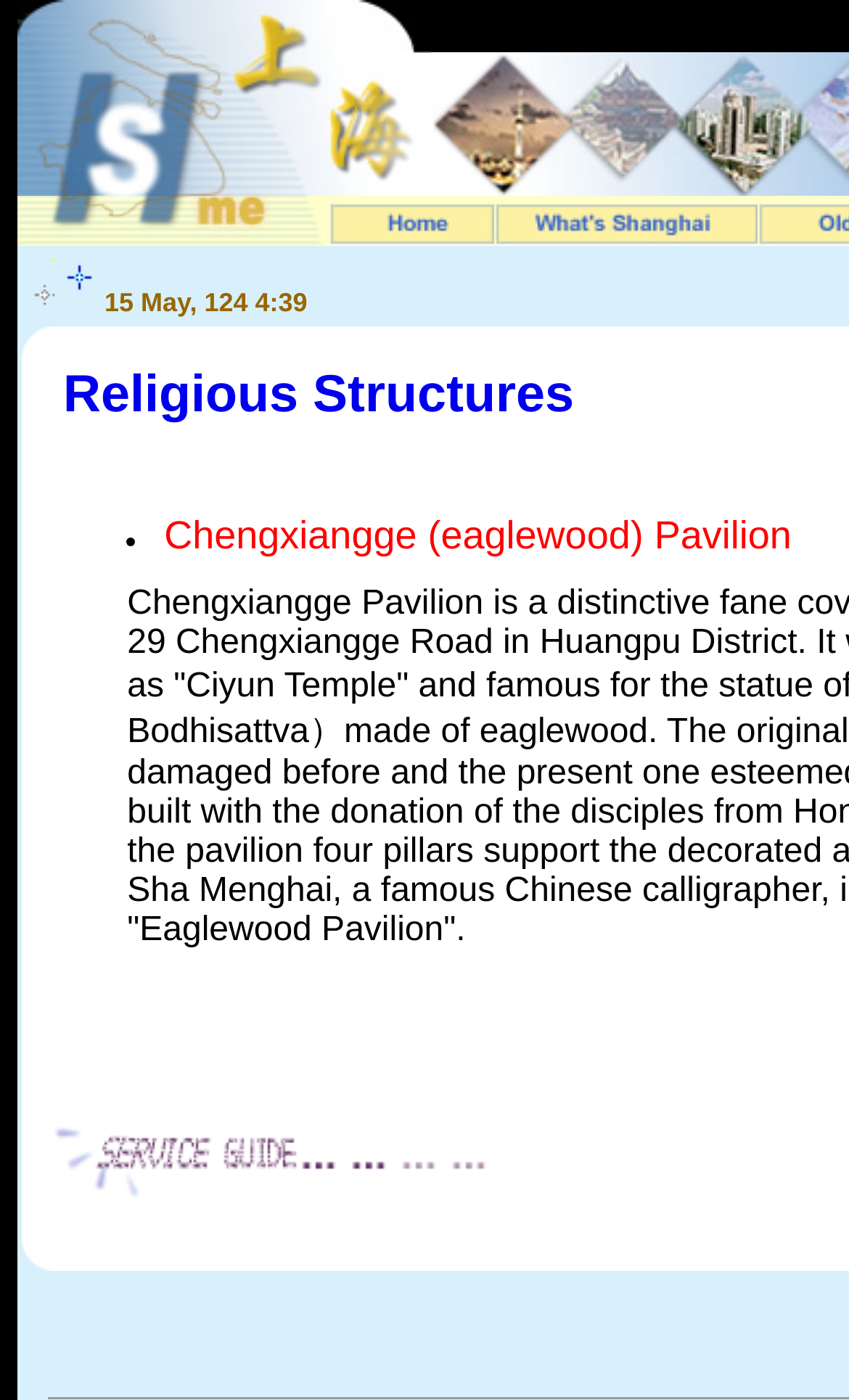How many images are on the homepage?
Answer briefly with a single word or phrase based on the image.

7